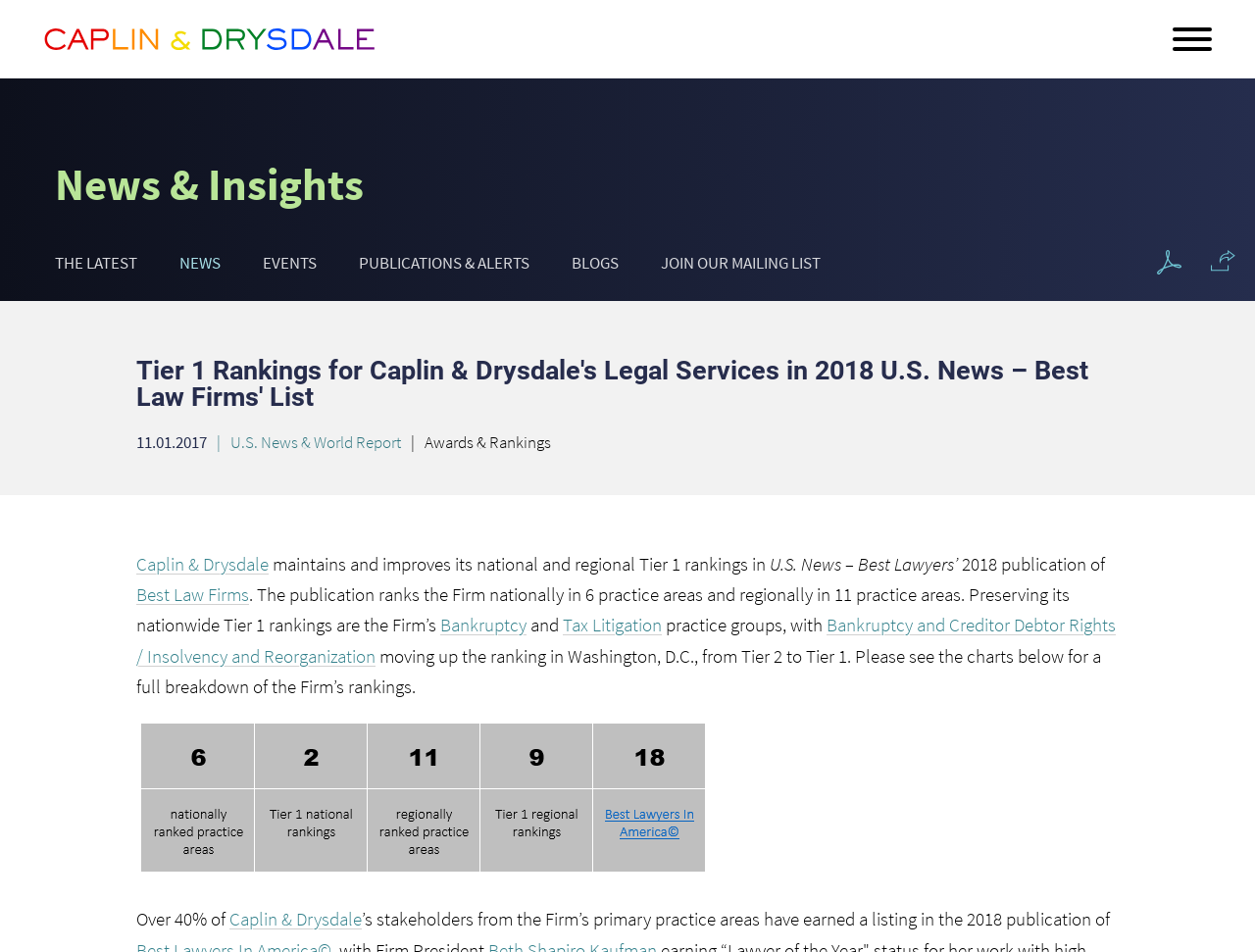Locate the bounding box coordinates of the item that should be clicked to fulfill the instruction: "Click on the 'HOME' link".

None